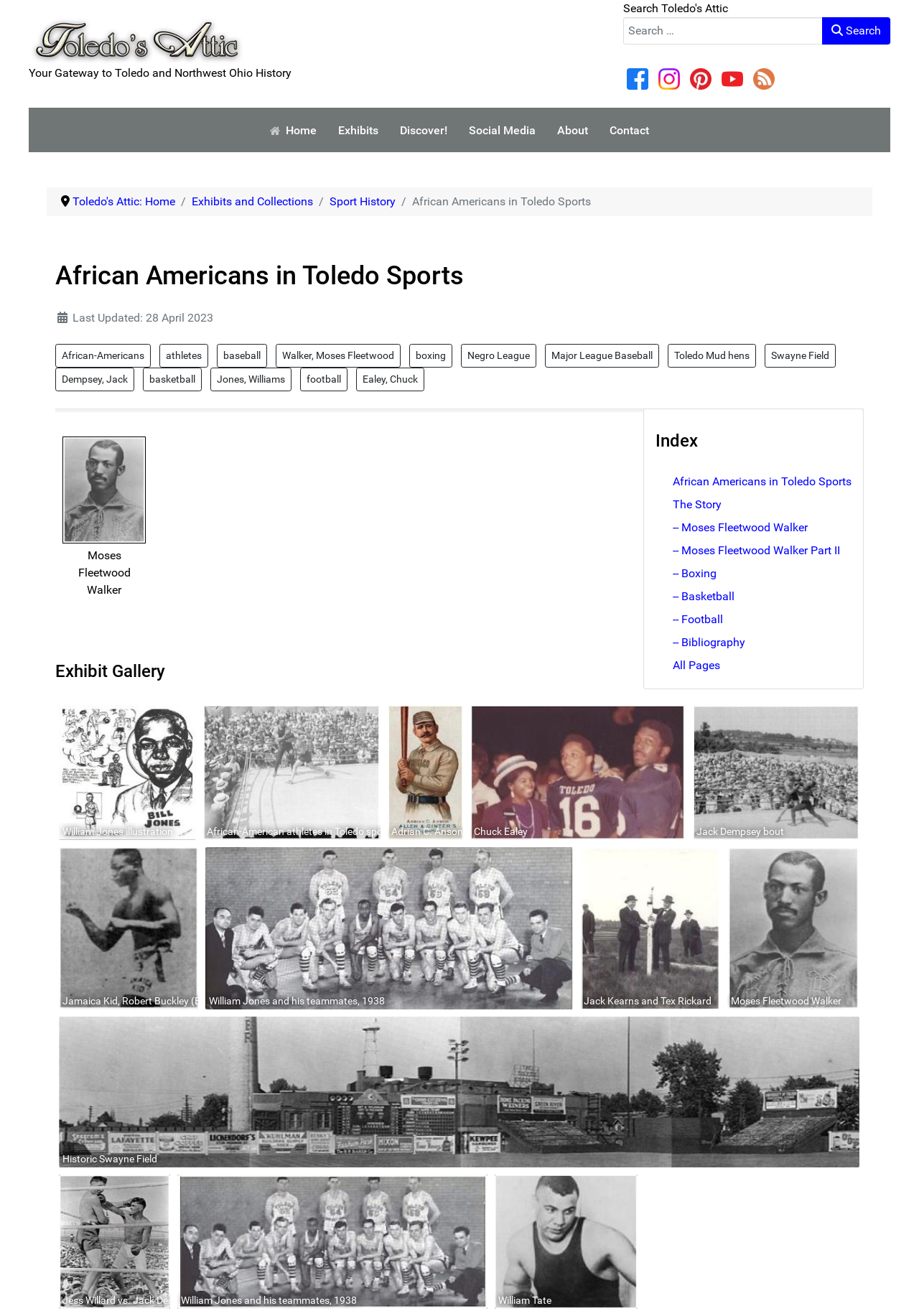What is the last updated date of the webpage?
Refer to the image and provide a detailed answer to the question.

I found the answer by looking at the time element with the static text 'Last Updated: 28 April 2023', which suggests that the webpage was last updated on 28 April 2023.